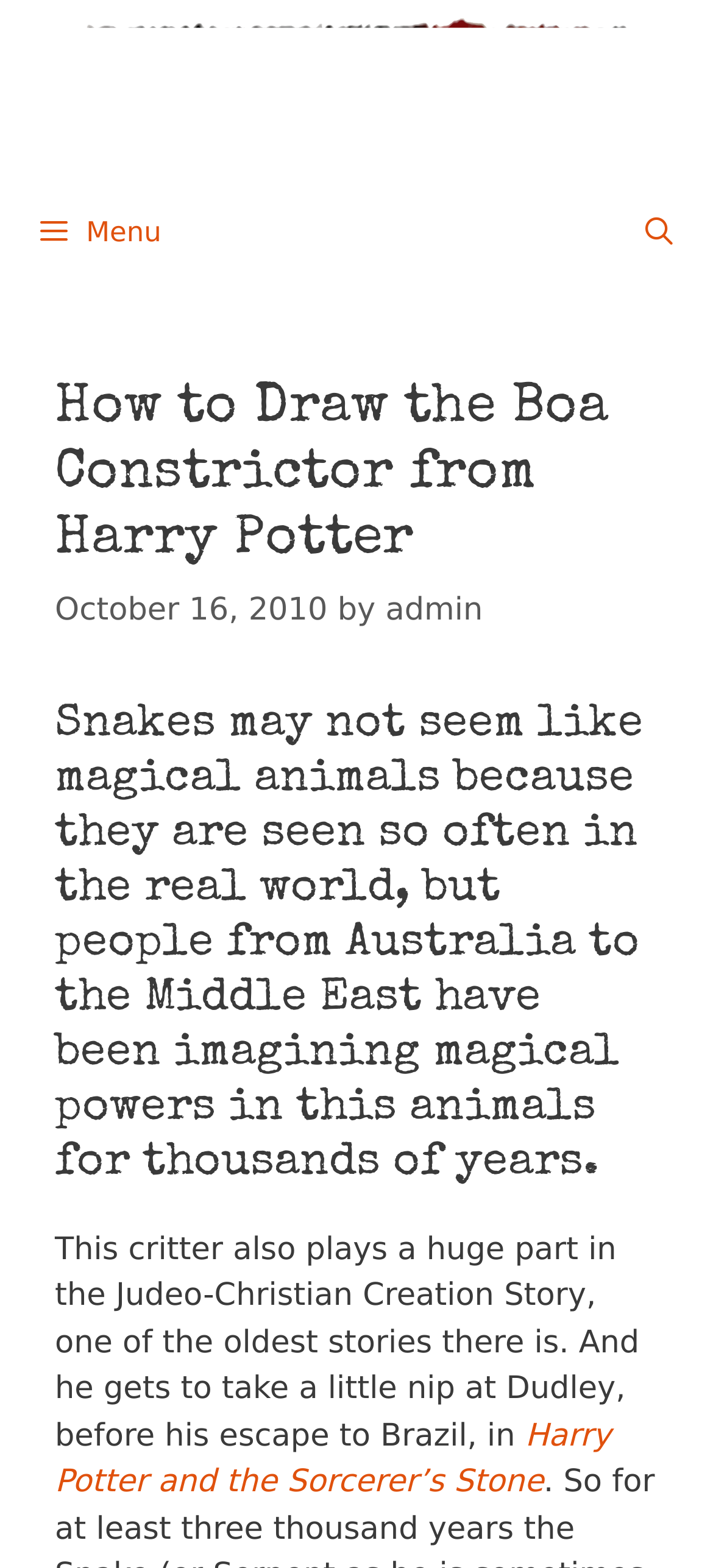What is the context of the snake in the Judeo-Christian Creation Story?
Please utilize the information in the image to give a detailed response to the question.

The webpage mentions 'This critter also plays a huge part in the Judeo-Christian Creation Story, one of the oldest stories there is', so the answer is it plays a huge part.